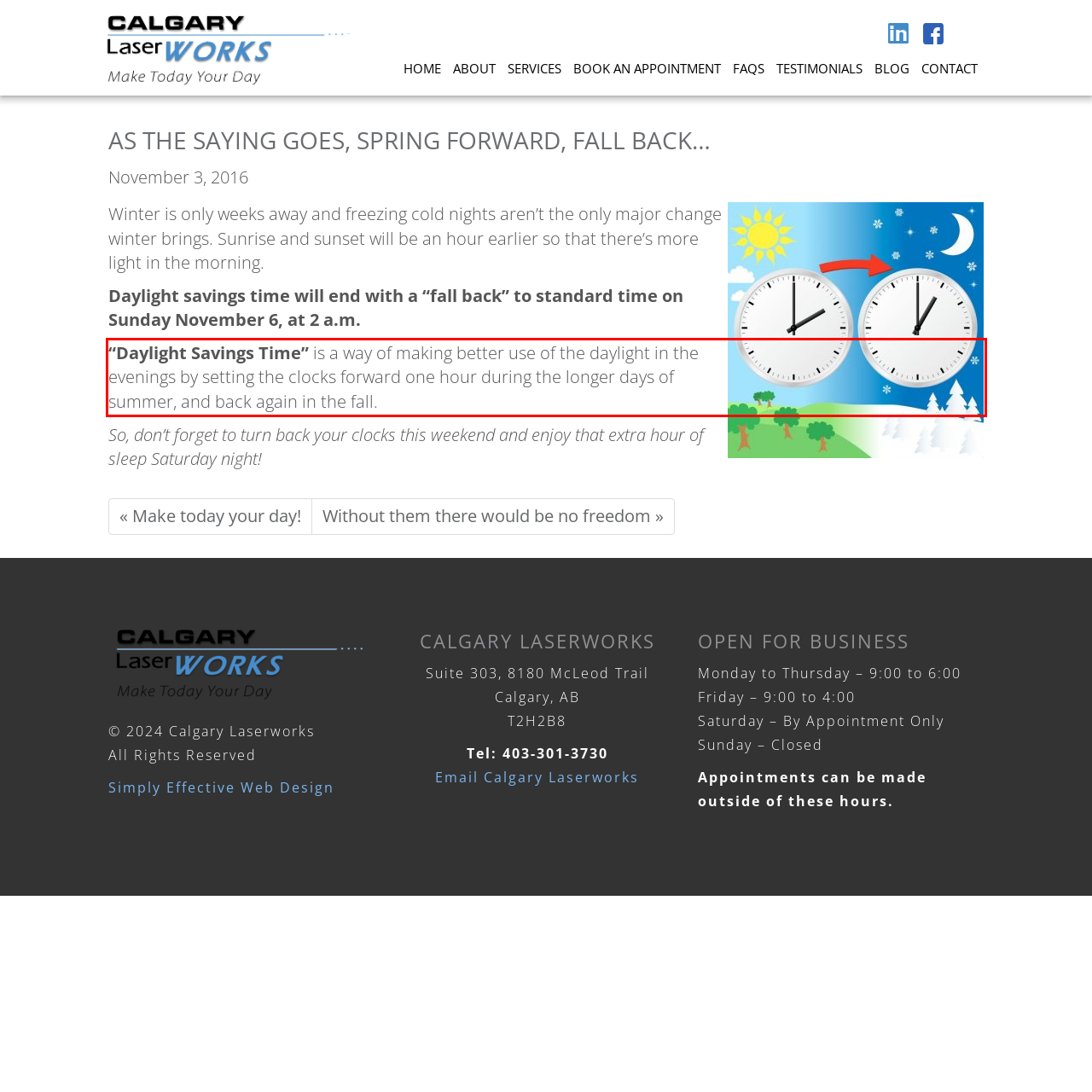Perform OCR on the text inside the red-bordered box in the provided screenshot and output the content.

“Daylight Savings Time” is a way of making better use of the daylight in the evenings by setting the clocks forward one hour during the longer days of summer, and back again in the fall.